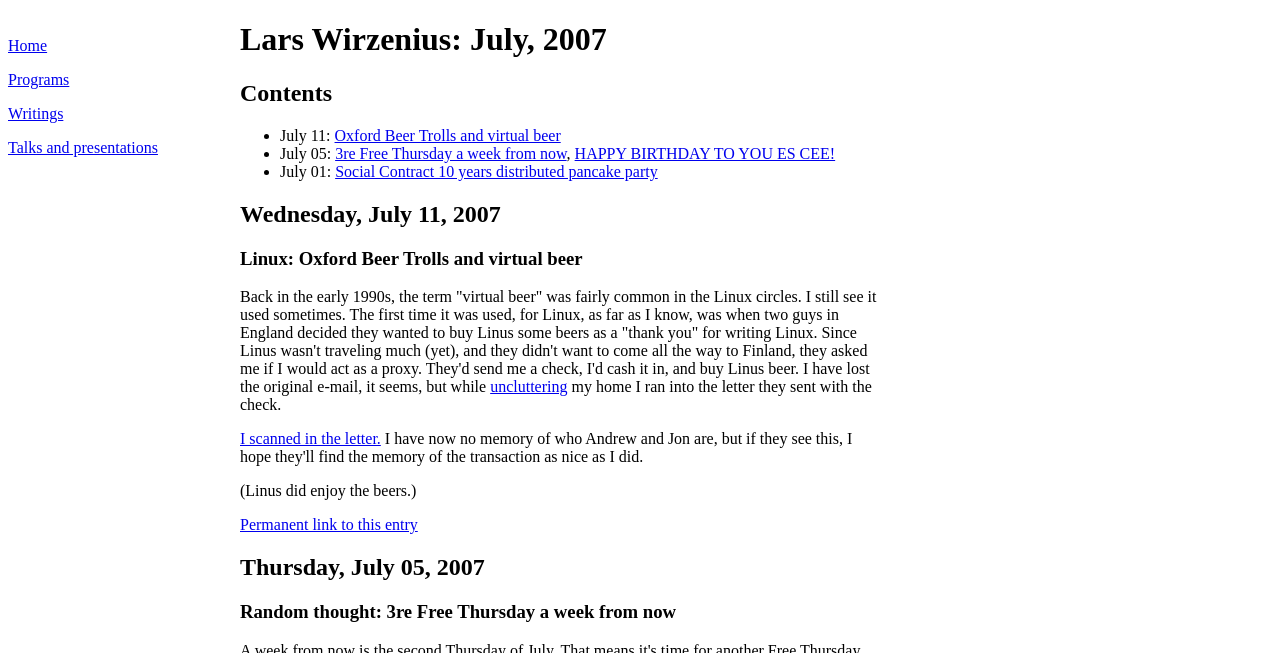Please identify the bounding box coordinates for the region that you need to click to follow this instruction: "read about Oxford Beer Trolls and virtual beer".

[0.261, 0.194, 0.438, 0.22]